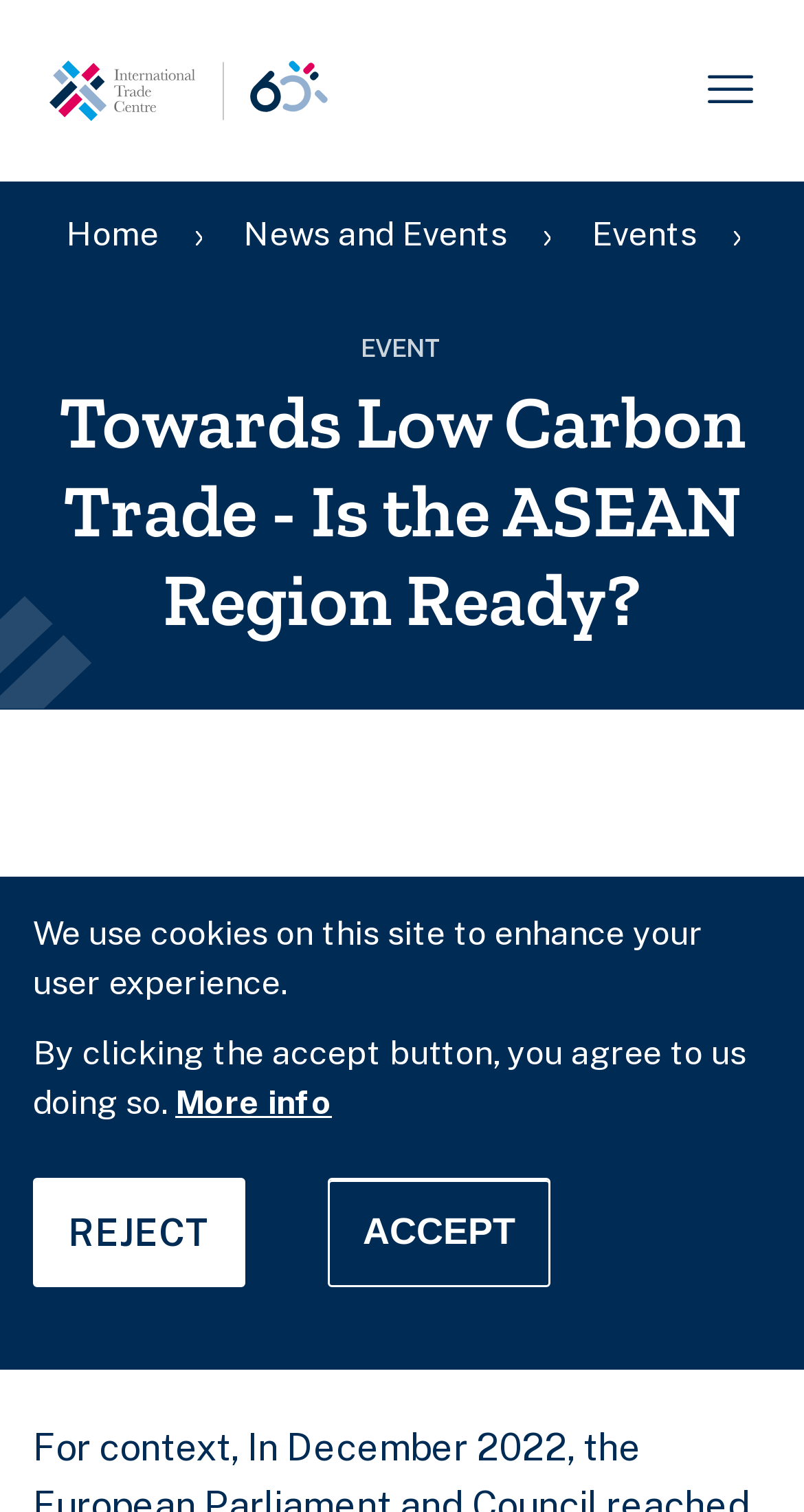What is the time of the webinar?
Refer to the image and provide a concise answer in one word or phrase.

8:00-10:00 am CET